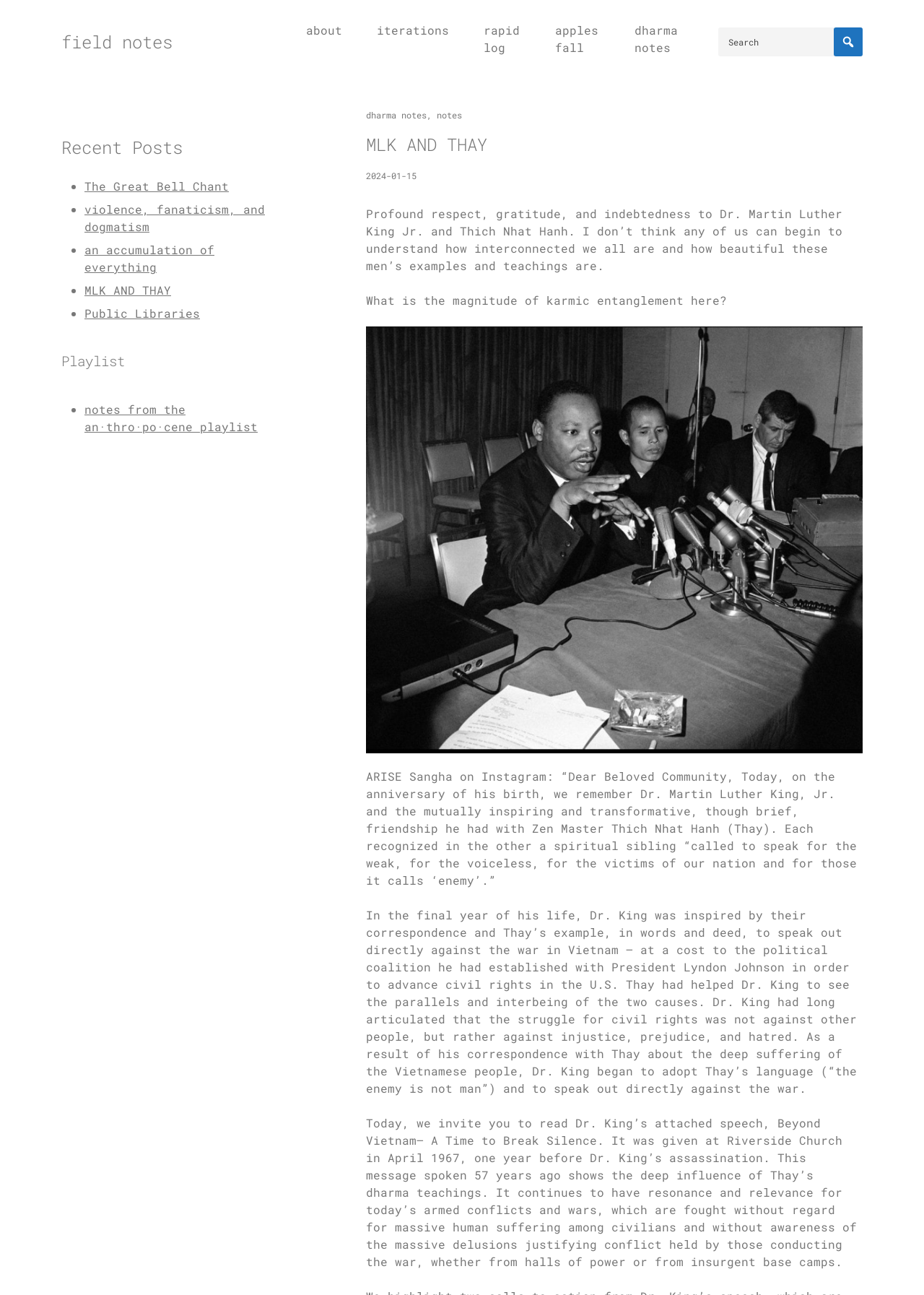Review the image closely and give a comprehensive answer to the question: How many links are in the 'Recent Posts' section?

The 'Recent Posts' section contains 5 links, each represented by a list marker and a link text.